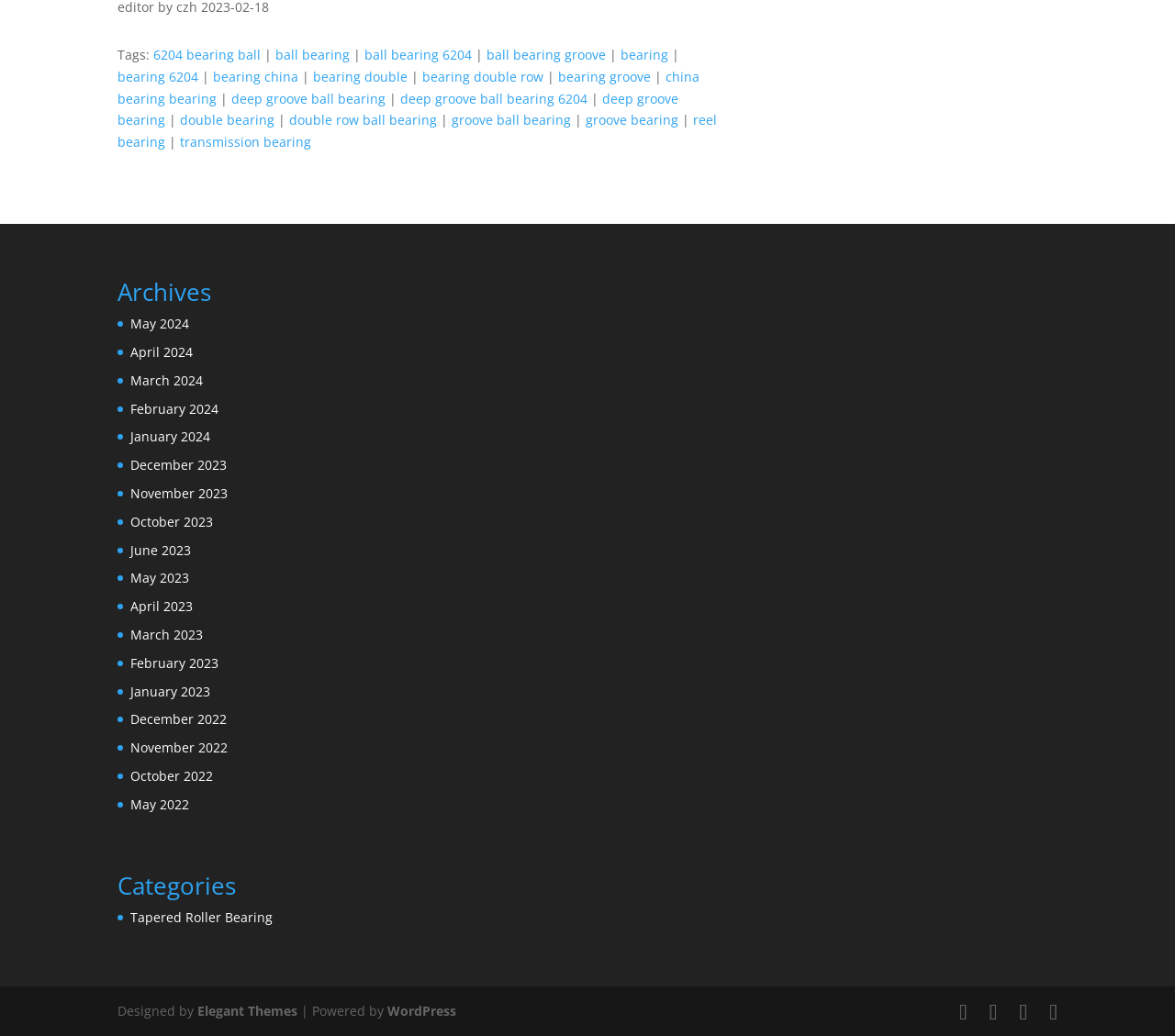Given the element description bearing double row, identify the bounding box coordinates for the UI element on the webpage screenshot. The format should be (top-left x, top-left y, bottom-right x, bottom-right y), with values between 0 and 1.

[0.359, 0.065, 0.462, 0.082]